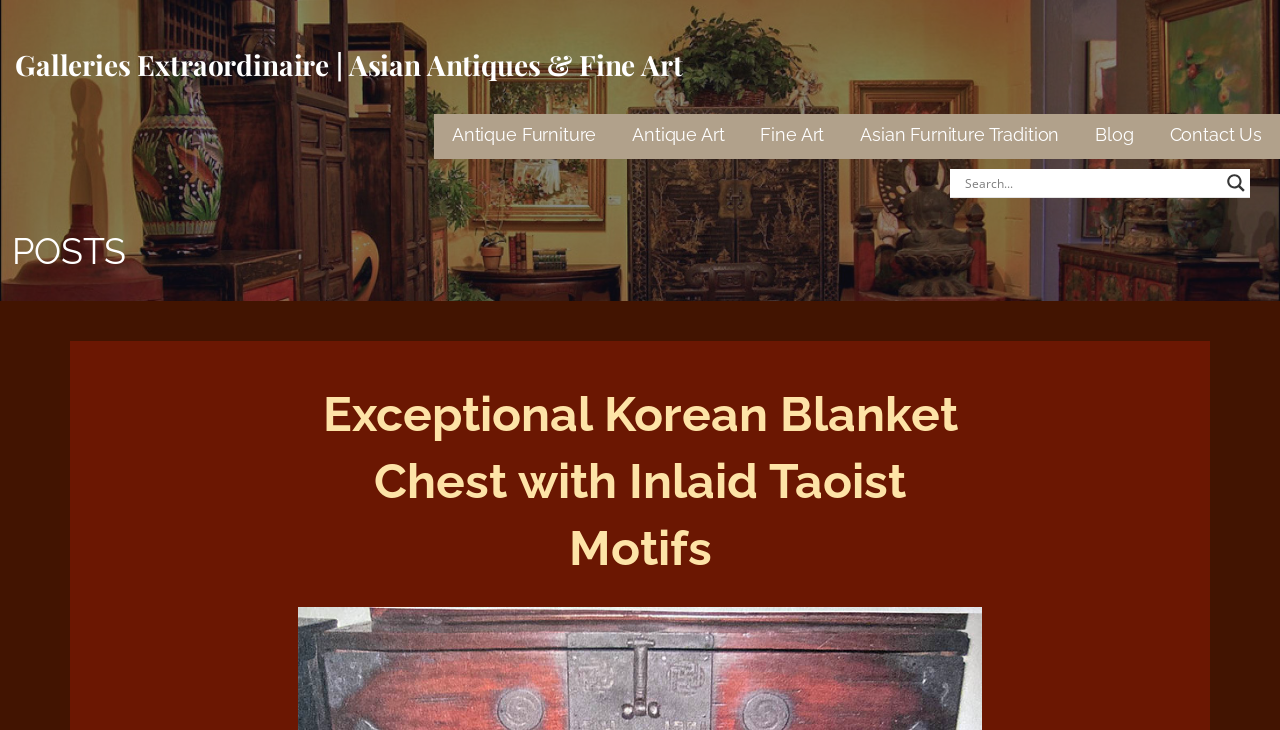Pinpoint the bounding box coordinates of the clickable area needed to execute the instruction: "Explore fine art". The coordinates should be specified as four float numbers between 0 and 1, i.e., [left, top, right, bottom].

[0.594, 0.156, 0.644, 0.218]